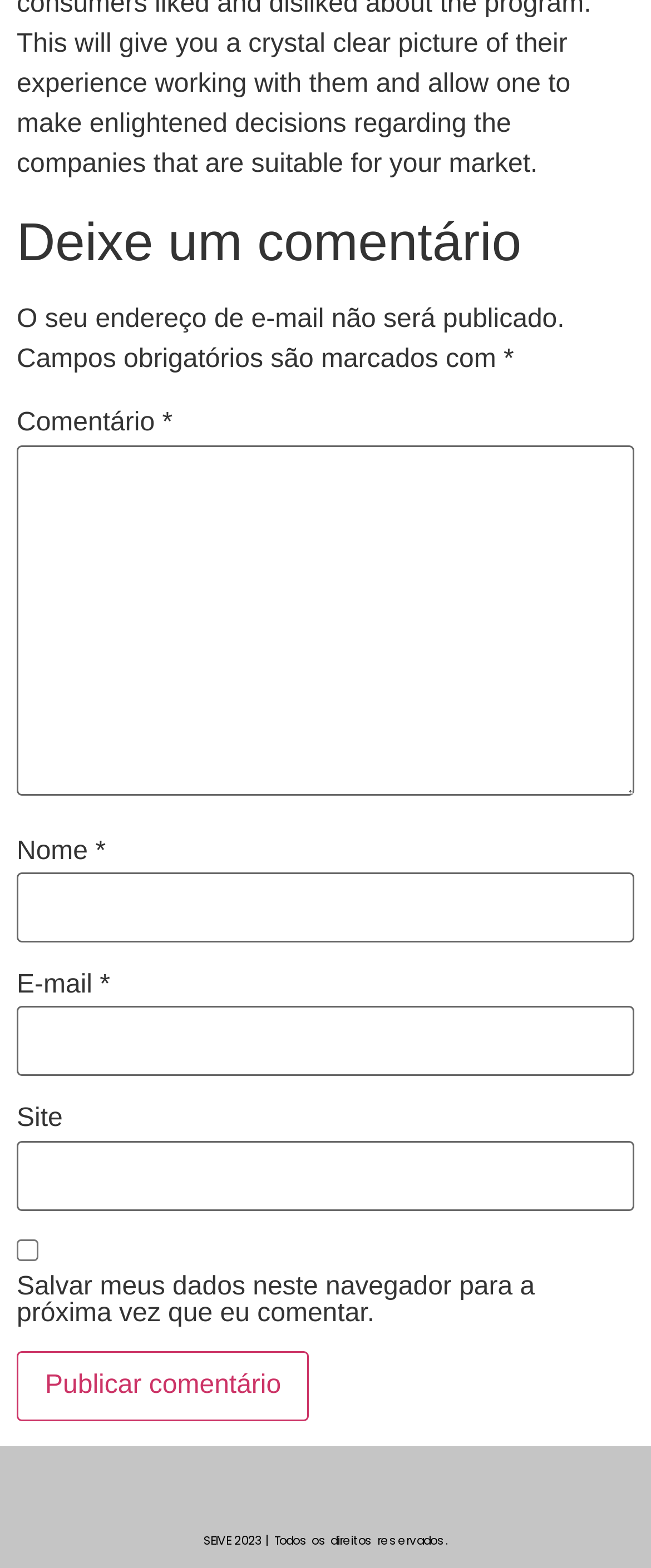Predict the bounding box coordinates of the UI element that matches this description: "Give". The coordinates should be in the format [left, top, right, bottom] with each value between 0 and 1.

None